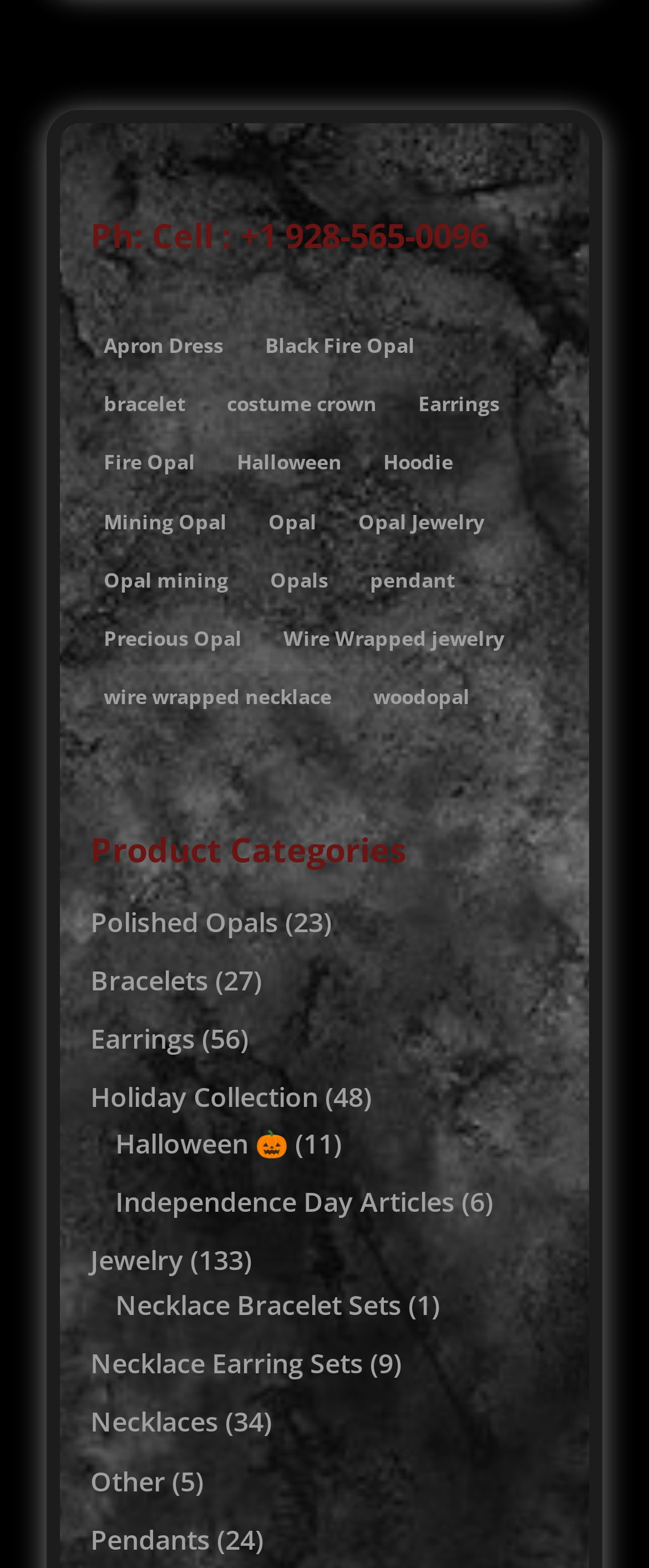Could you provide the bounding box coordinates for the portion of the screen to click to complete this instruction: "Check Halloween products"?

[0.177, 0.717, 0.444, 0.74]